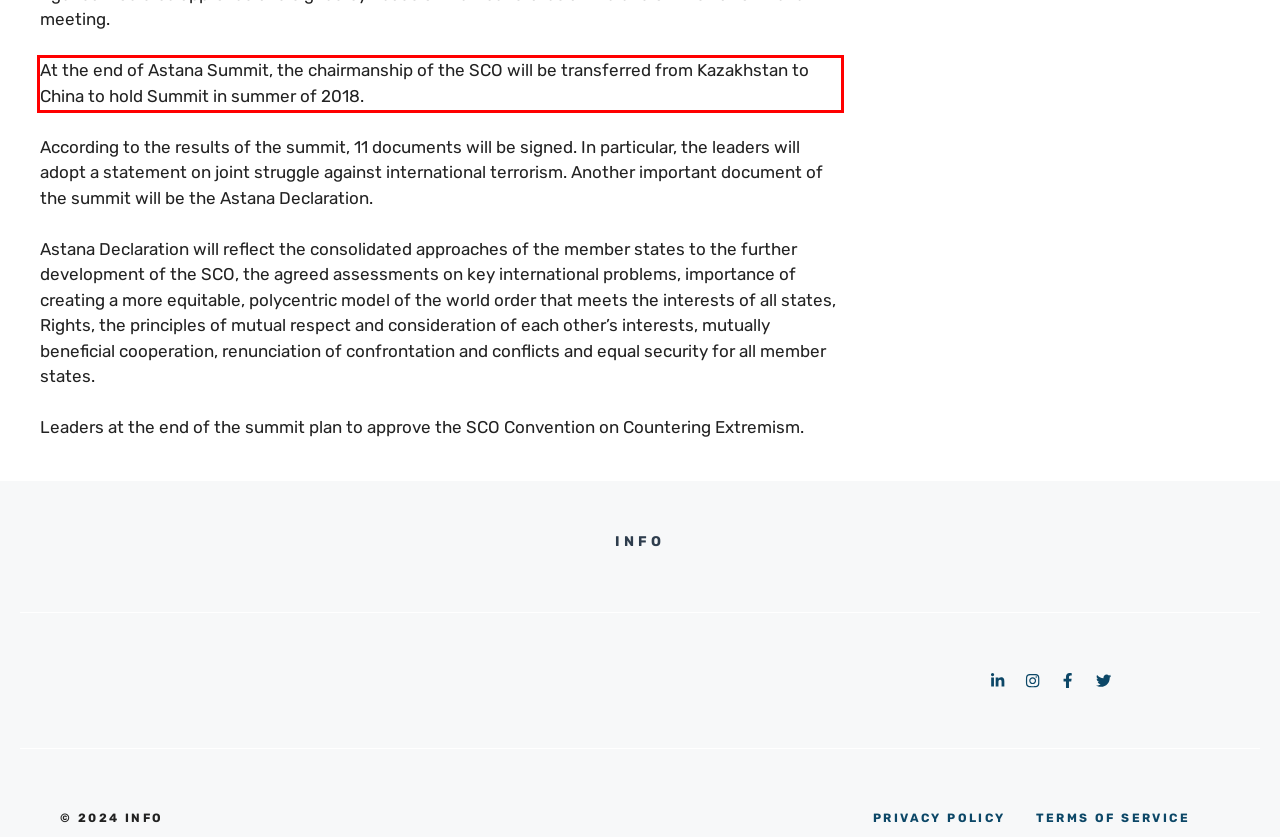Please examine the webpage screenshot and extract the text within the red bounding box using OCR.

At the end of Astana Summit, the chairmanship of the SCO will be transferred from Kazakhstan to China to hold Summit in summer of 2018.